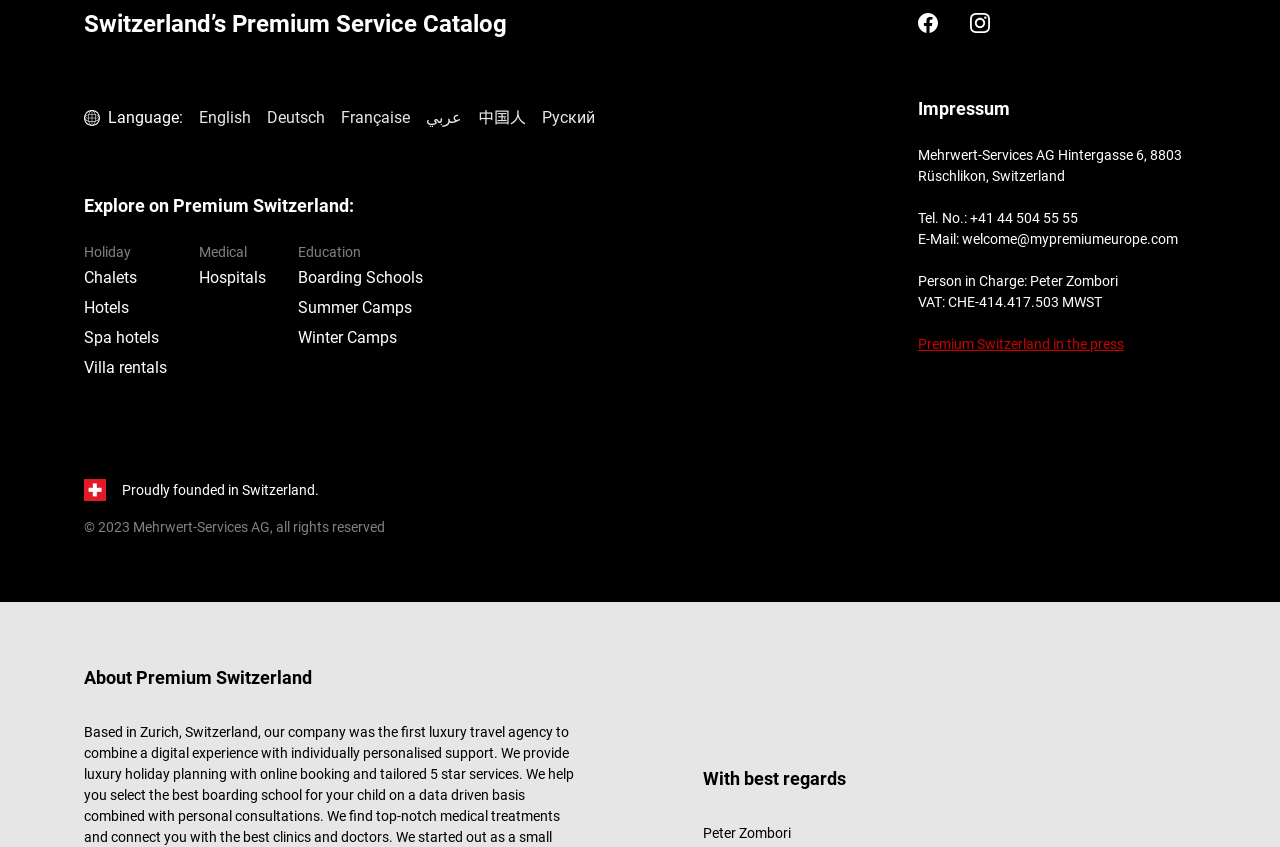Find and provide the bounding box coordinates for the UI element described with: "Française".

[0.266, 0.125, 0.32, 0.153]